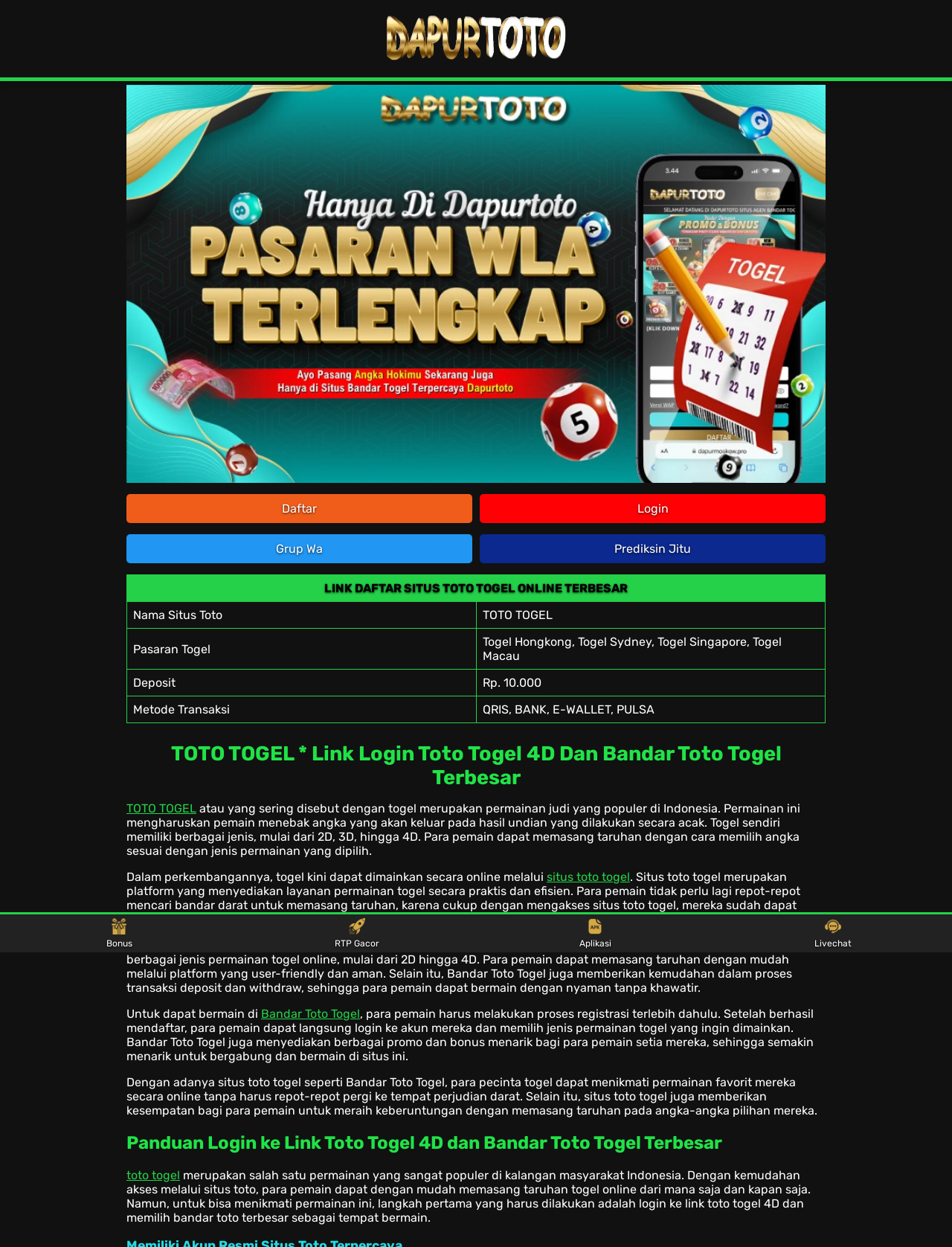Using the element description provided, determine the bounding box coordinates in the format (top-left x, top-left y, bottom-right x, bottom-right y). Ensure that all values are floating point numbers between 0 and 1. Element description: Daftar

[0.133, 0.396, 0.496, 0.42]